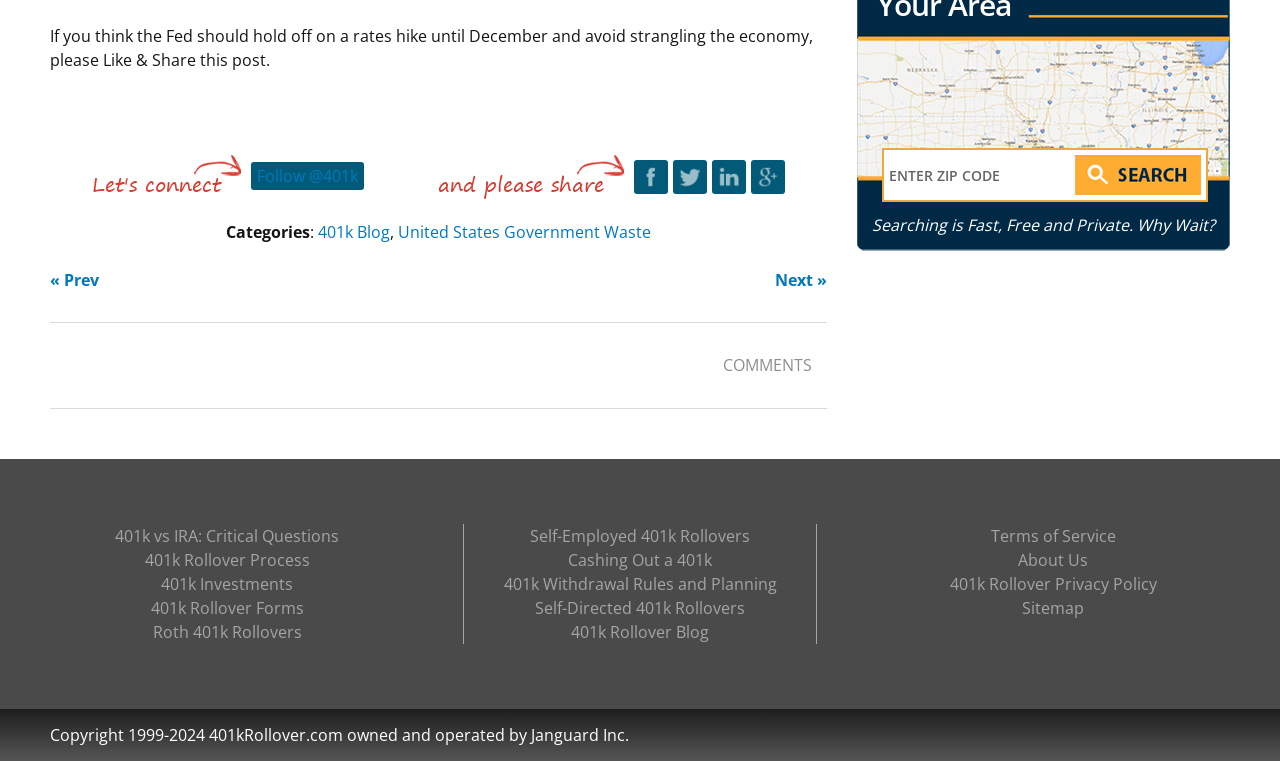What is the topic of the links listed under 'Categories'?
Please provide a detailed and comprehensive answer to the question.

The links listed under 'Categories', such as '401k Blog' and 'United States Government Waste', suggest that the topic of these links is related to 401k plans and possibly financial services or government policies.